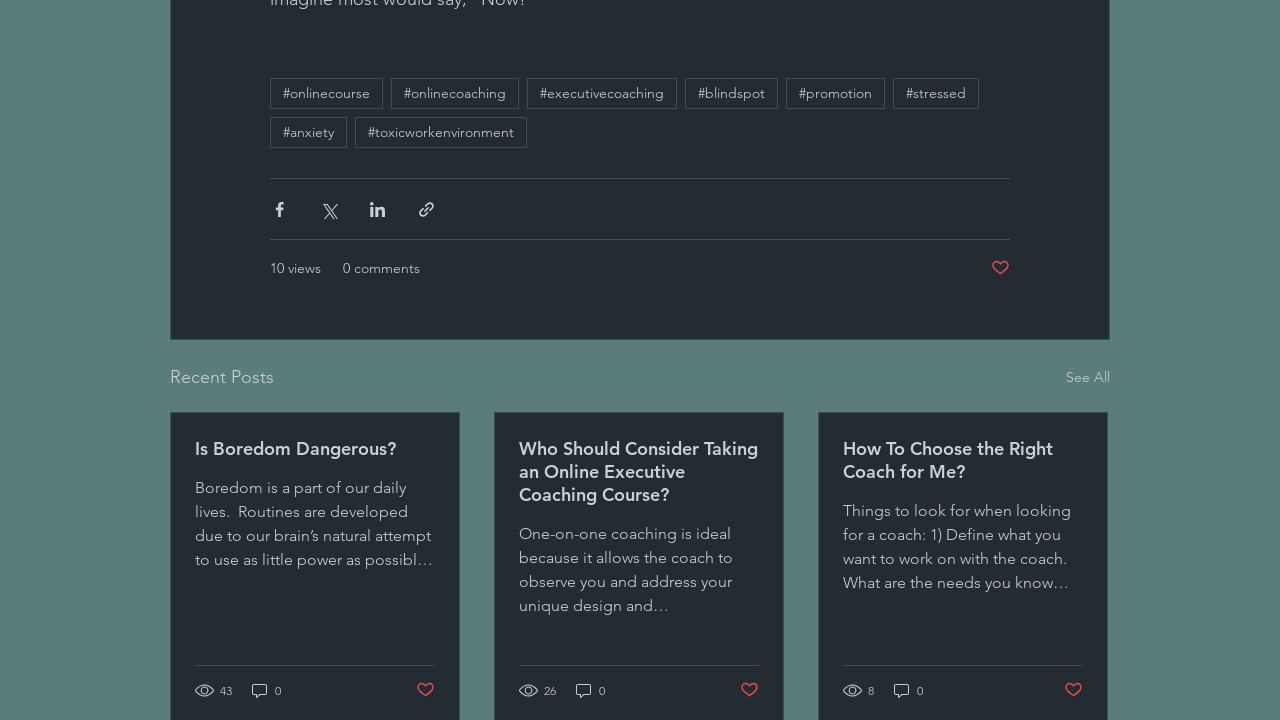Determine the coordinates of the bounding box that should be clicked to complete the instruction: "Read the post 'Is Boredom Dangerous?'". The coordinates should be represented by four float numbers between 0 and 1: [left, top, right, bottom].

[0.152, 0.607, 0.34, 0.639]